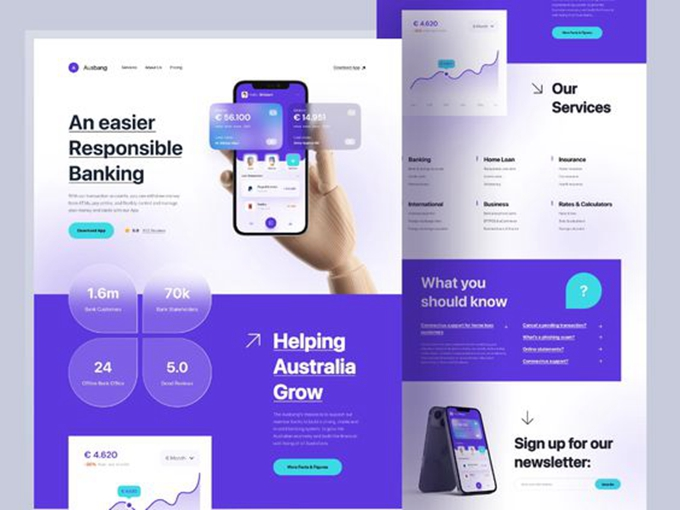Explain in detail what you see in the image.

The image showcases a modern and visually appealing webpage design for a digital banking service named "Austang." The layout features a vibrant purple color scheme, conveying a sense of innovation and engagement. Central to the design is a smartphone displaying various banking metrics, such as account balances and transaction amounts, indicative of the user-friendly interface and functionalities offered. 

Highlighted statistics emphasize the service's reach and impact, including 1.6 million customers, with an impressive rating of 5.0 out of 5, demonstrating reliability and customer satisfaction. The section titled "Helping Australia Grow" suggests a focus on local engagement and support for the Australian market.

Additional segments showcase a range of services such as banking, home loans, insurance, and business support, all geared towards providing comprehensive financial solutions. The incorporation of graphical elements, like line charts and circular stats, amplifies the appealing design while effectively communicating essential information. A call-to-action encourages visitors to sign up for newsletters, maximizing user interaction and engagement with the platform. Overall, this design exemplifies a forward-thinking approach to digital banking, prioritizing both user experience and aesthetic appeal.